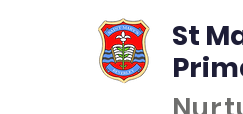Offer a detailed narrative of the image.

The image features the logo of St. Mary's Church of England Primary School. The logo is predominantly red and showcases a crest design that incorporates symbols of growth and learning, including two green leaves supported by water-like blue waves, representing the nurturing environment of the school. This emblematic imagery aligns with the school's mission of fostering individual success among its students. Accompanying the logo is the school’s motto, "Nurturing Success," emphasizing its commitment to inclusive education and support for every child within the school community.